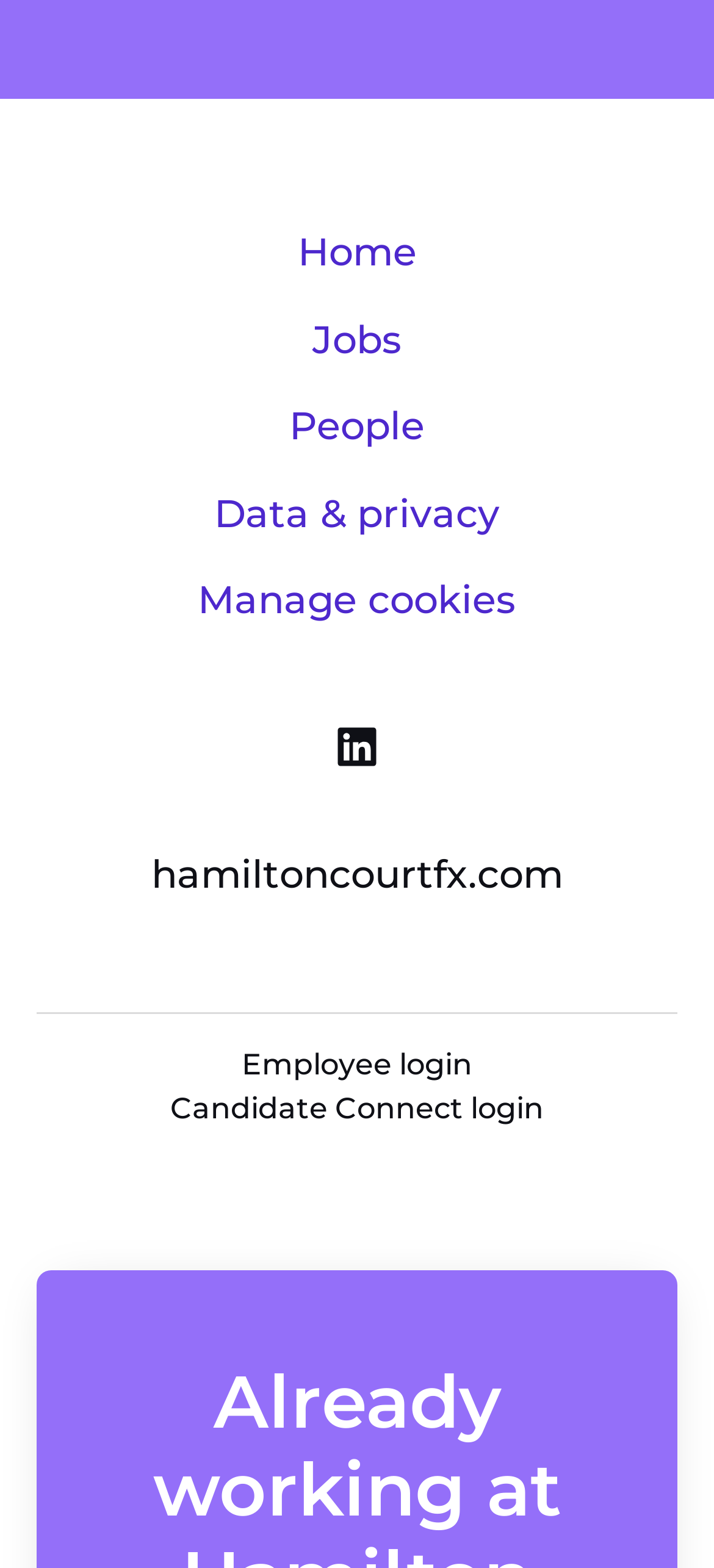How many links are in the footer?
We need a detailed and exhaustive answer to the question. Please elaborate.

I counted the number of link elements within the footer element, which are 'Home', 'Jobs', 'People', 'Data & privacy', 'linkedin', 'hamiltoncourtfx.com', and 'Employee login'.